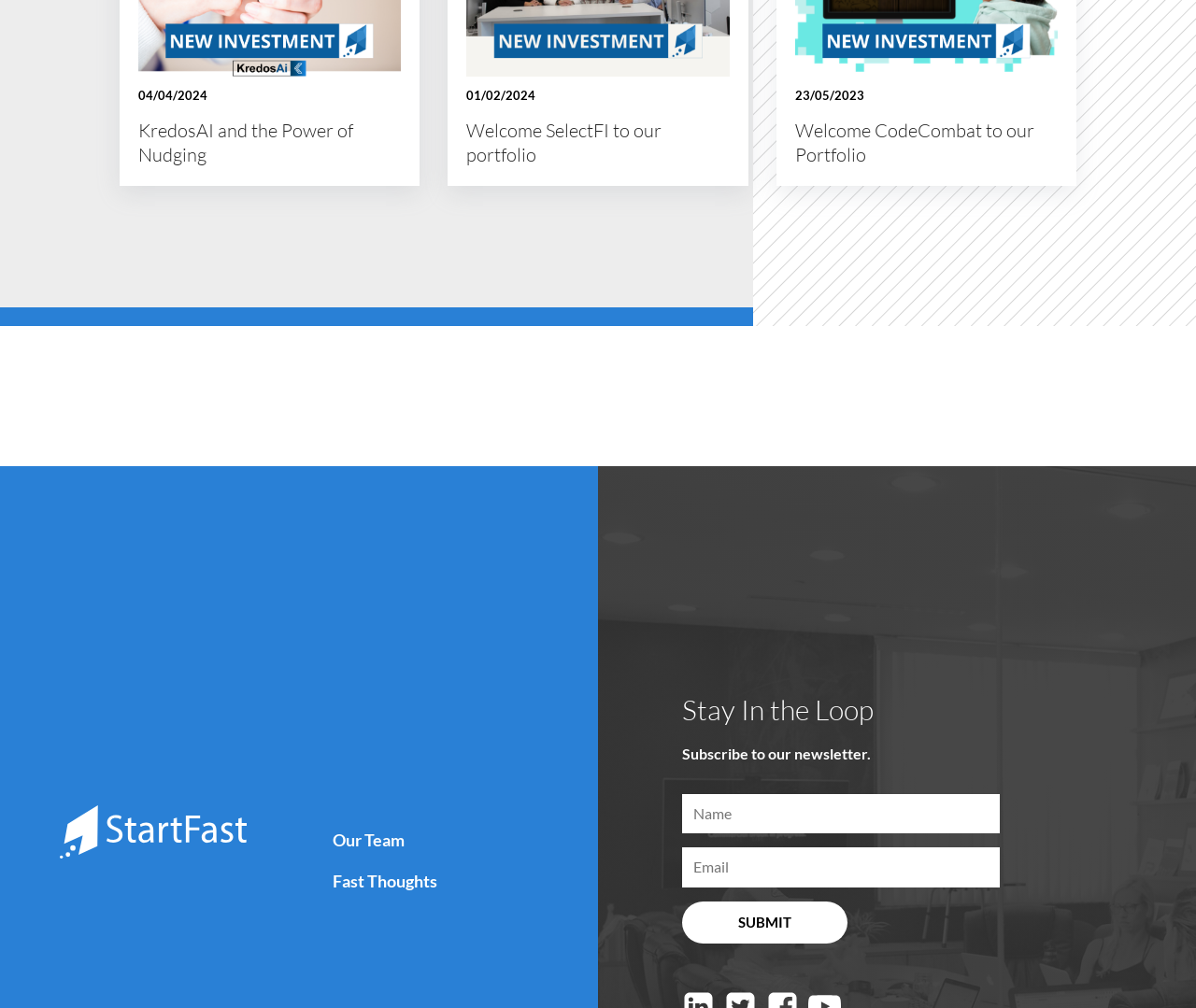Find the bounding box coordinates of the clickable element required to execute the following instruction: "Click the SUBMIT button". Provide the coordinates as four float numbers between 0 and 1, i.e., [left, top, right, bottom].

[0.57, 0.894, 0.708, 0.936]